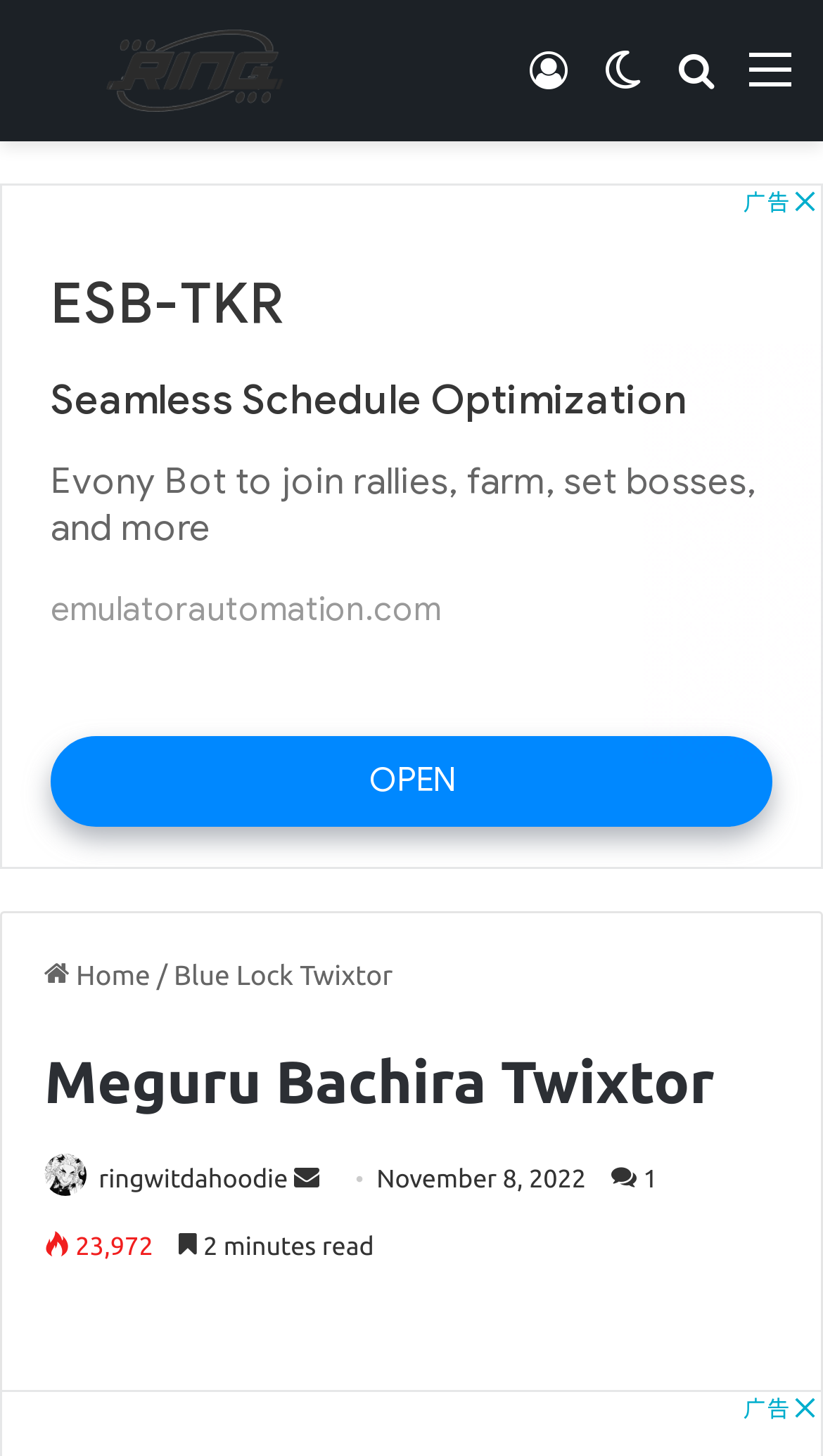Please answer the following question as detailed as possible based on the image: 
What is the name of the author?

I inferred the author's name from the image caption 'Photo of ringwitdahoodie' and the link 'Ringwitdahoodie Twixtor' in the navigation section.